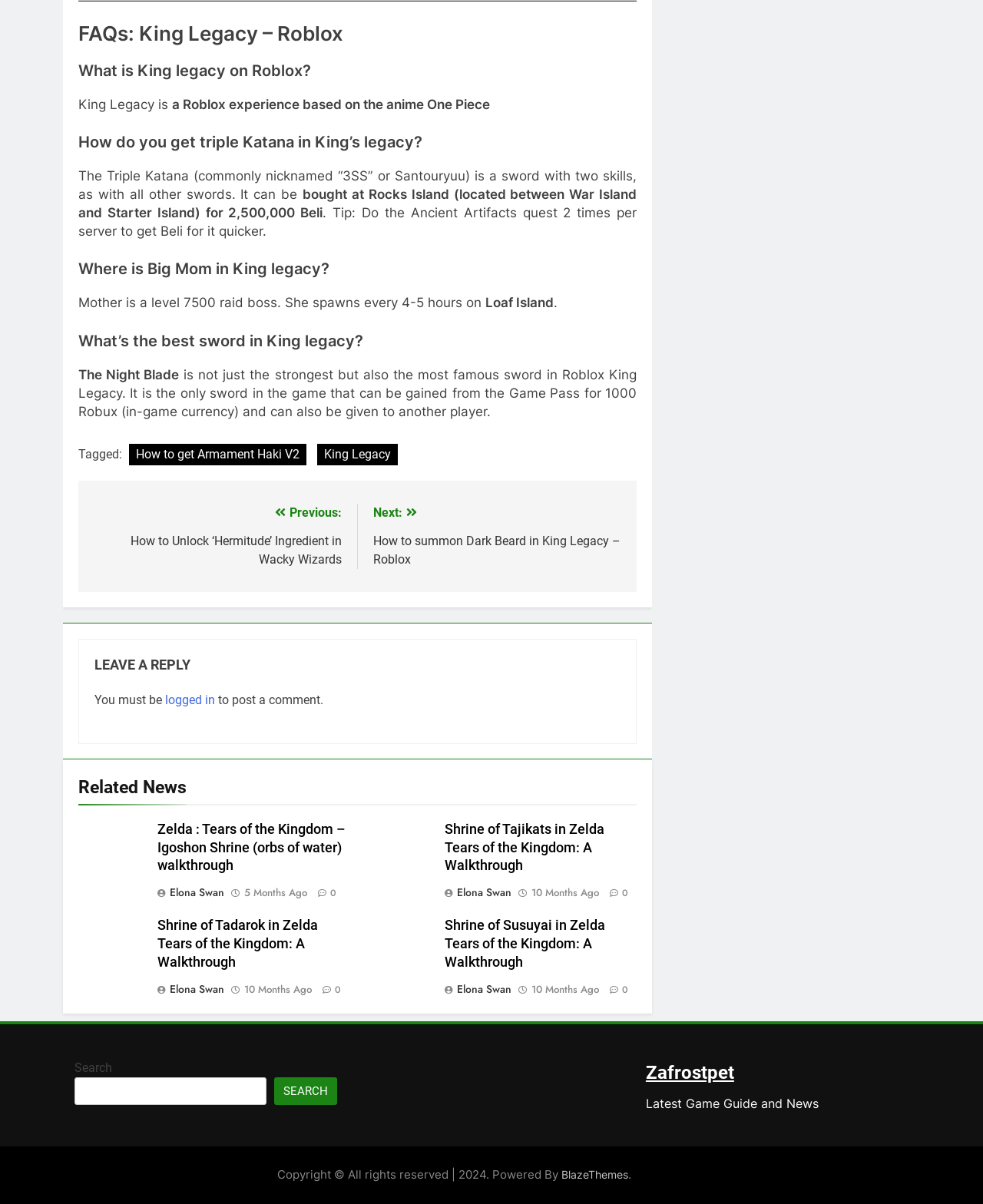Given the element description: "parent_node: SEARCH name="s"", predict the bounding box coordinates of this UI element. The coordinates must be four float numbers between 0 and 1, given as [left, top, right, bottom].

[0.076, 0.895, 0.271, 0.918]